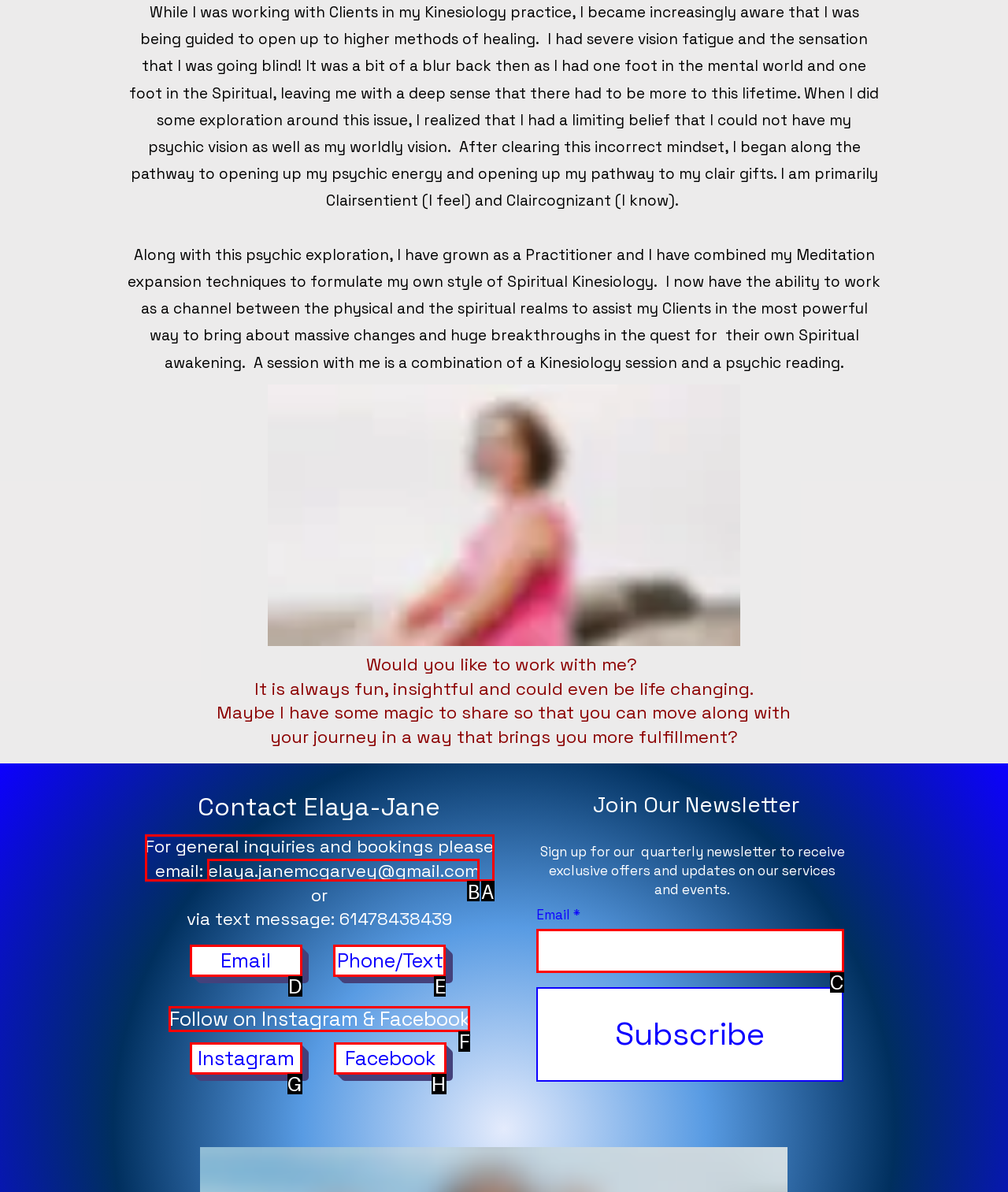What option should I click on to execute the task: Phone or text for general inquiries and bookings? Give the letter from the available choices.

E